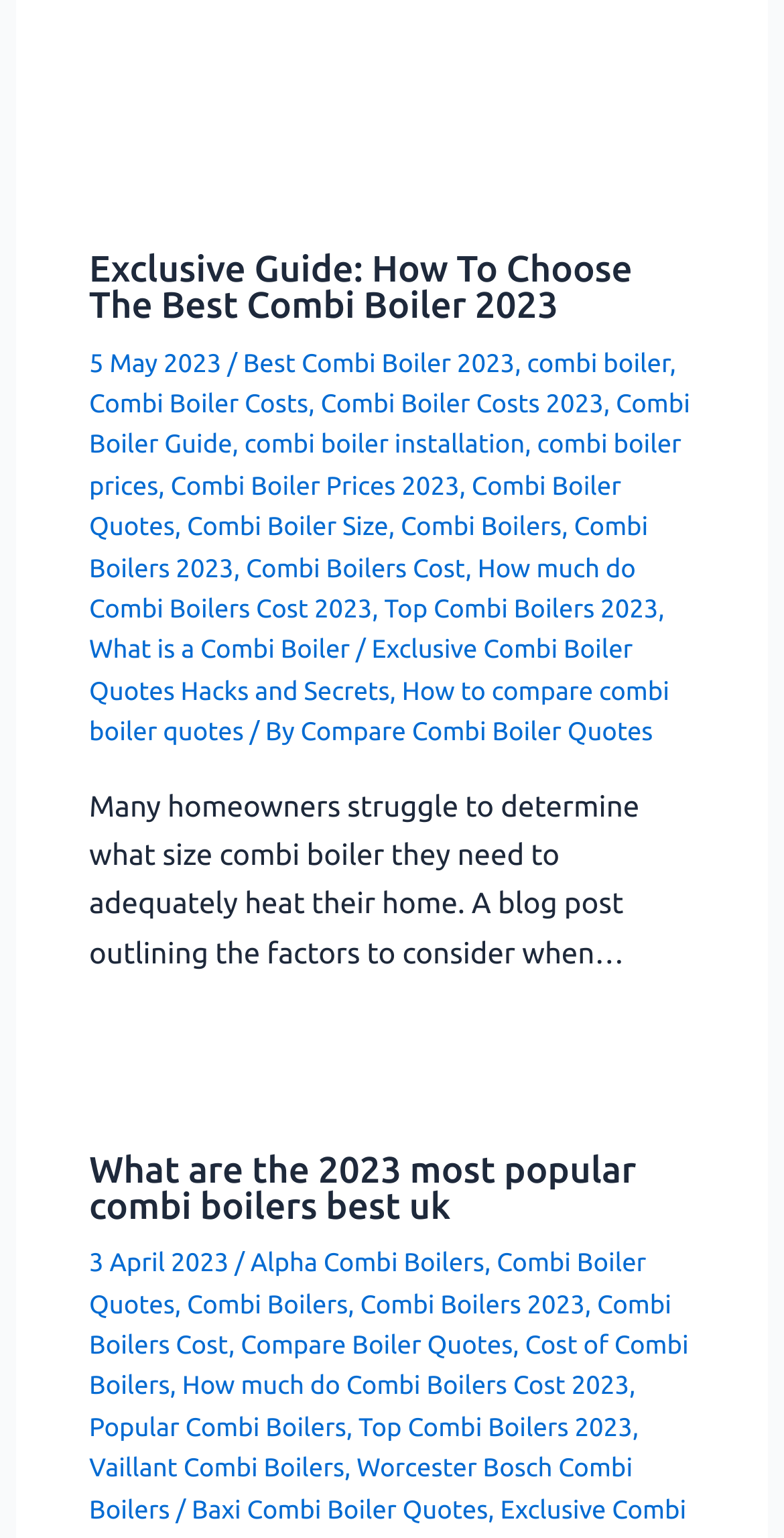What is the topic of this webpage?
Using the image provided, answer with just one word or phrase.

Combi Boilers